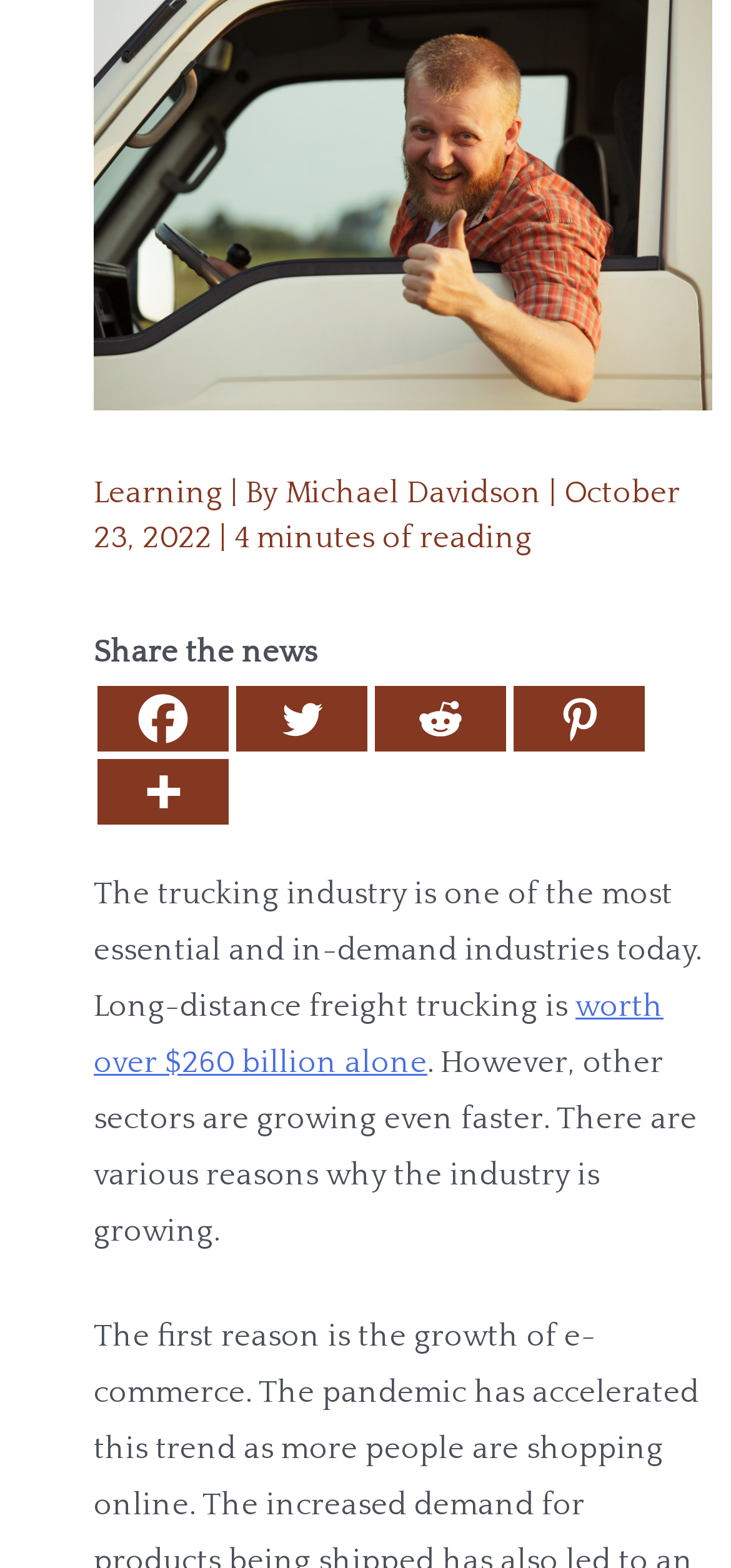Highlight the bounding box of the UI element that corresponds to this description: "Add to Cart".

None